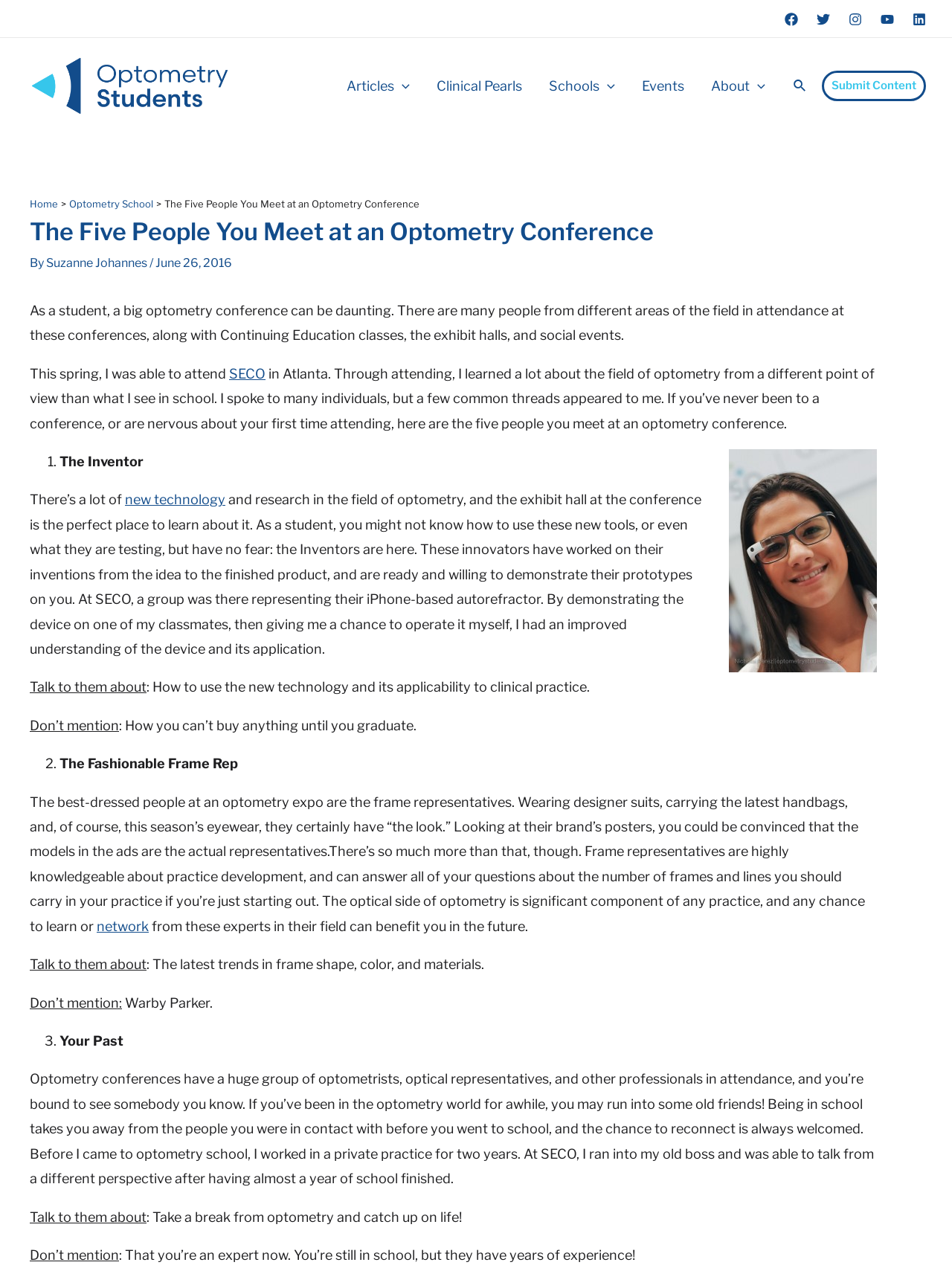Find the bounding box coordinates for the area that must be clicked to perform this action: "Submit your content".

[0.863, 0.056, 0.973, 0.08]